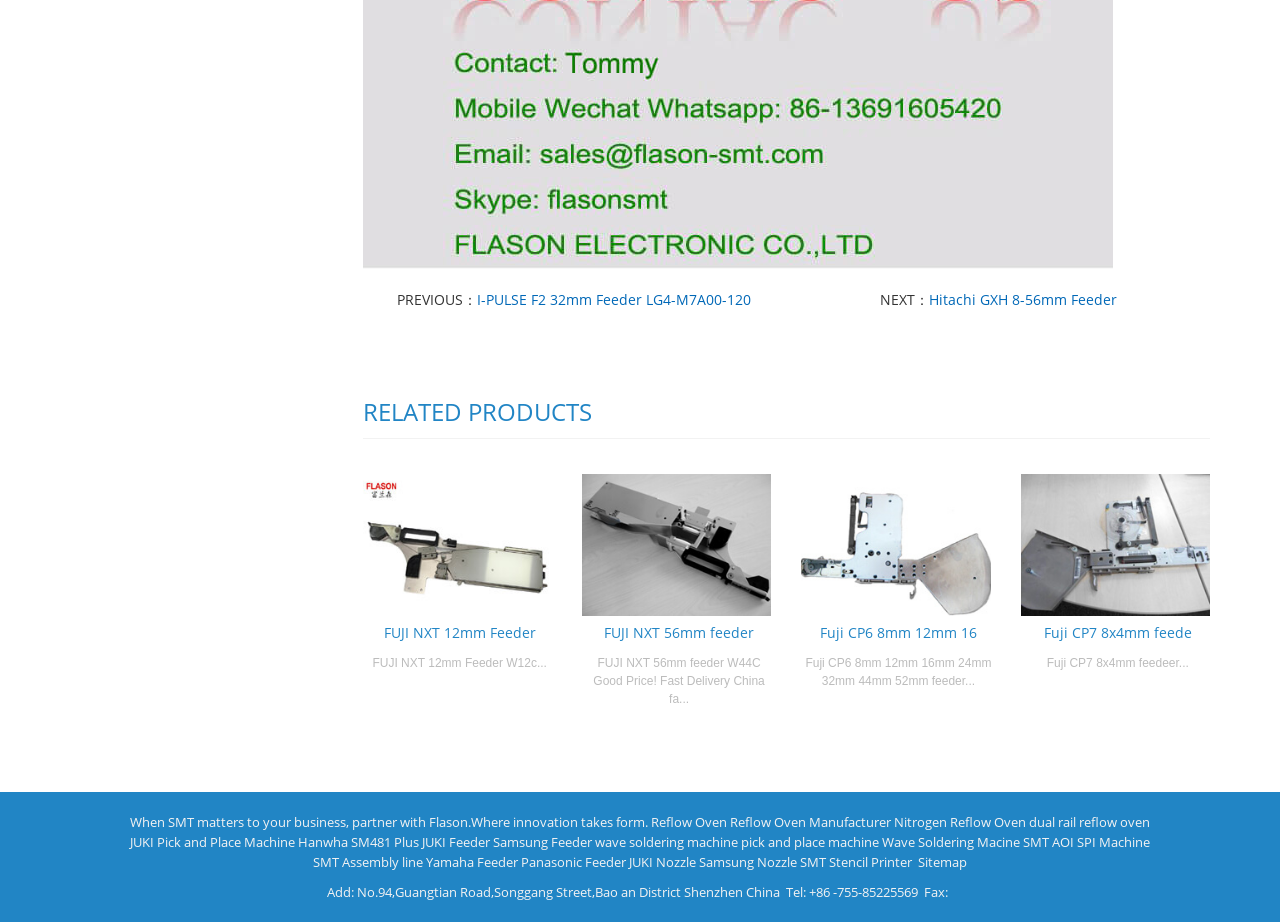Using floating point numbers between 0 and 1, provide the bounding box coordinates in the format (top-left x, top-left y, bottom-right x, bottom-right y). Locate the UI element described here: dual rail reflow oven

[0.804, 0.881, 0.898, 0.901]